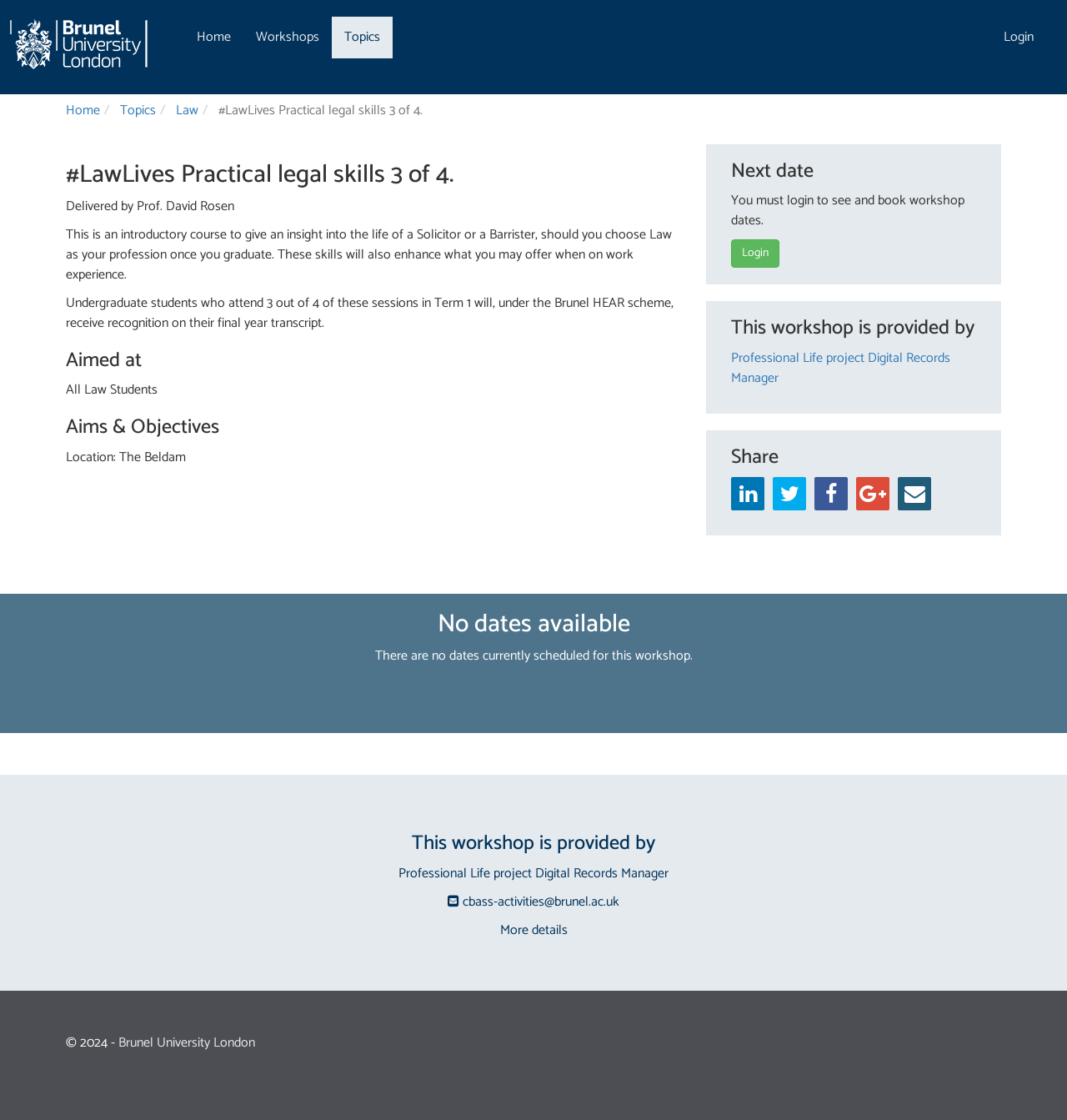Look at the image and write a detailed answer to the question: 
Who is the provider of this workshop?

The provider of this workshop can be found in the heading element with the text 'This workshop is provided by' which is located at the bottom of the webpage, and the link 'Professional Life project Digital Records Manager' is the answer.